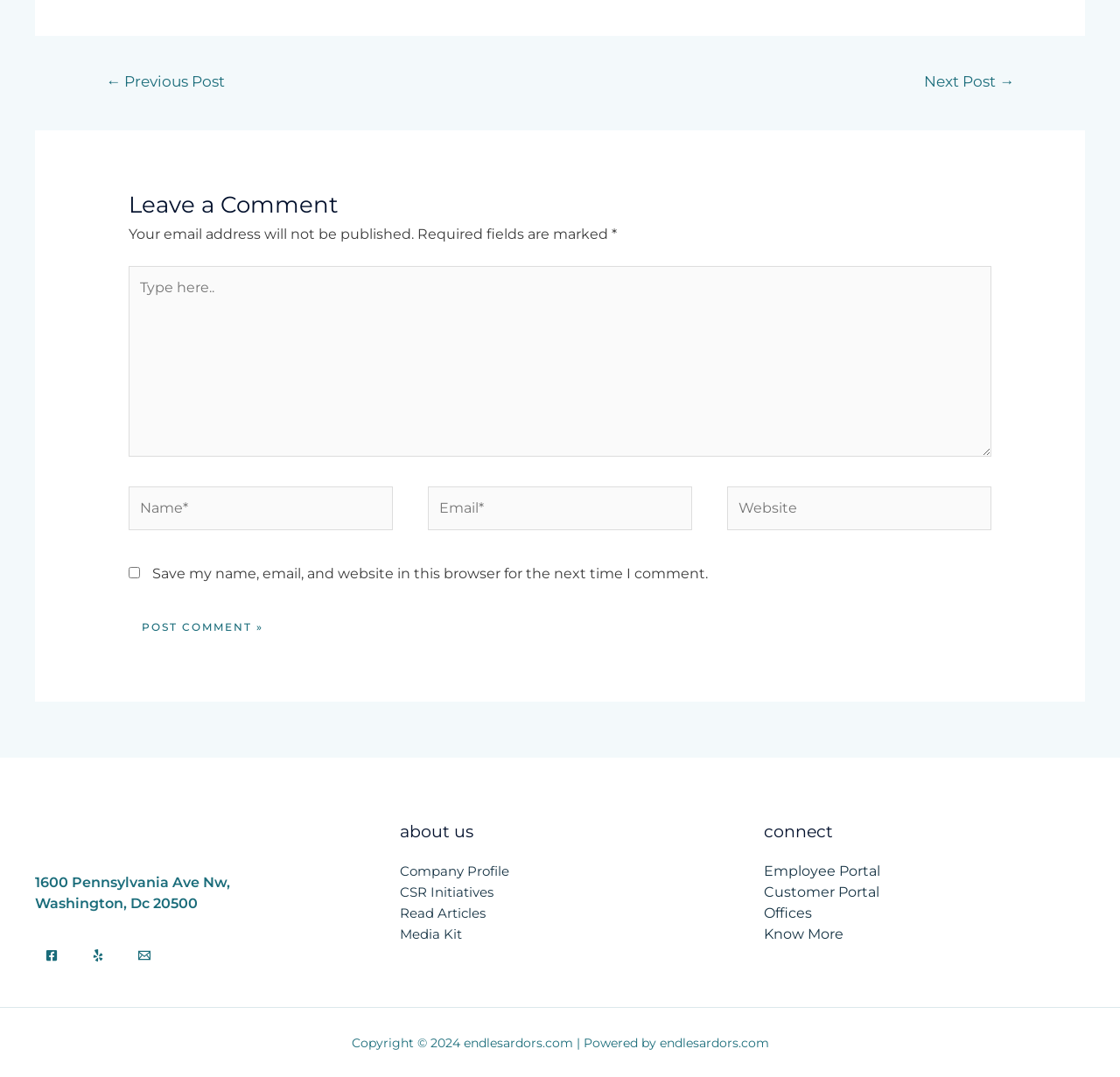Determine the bounding box coordinates of the clickable region to follow the instruction: "Visit previous post".

[0.074, 0.061, 0.221, 0.093]